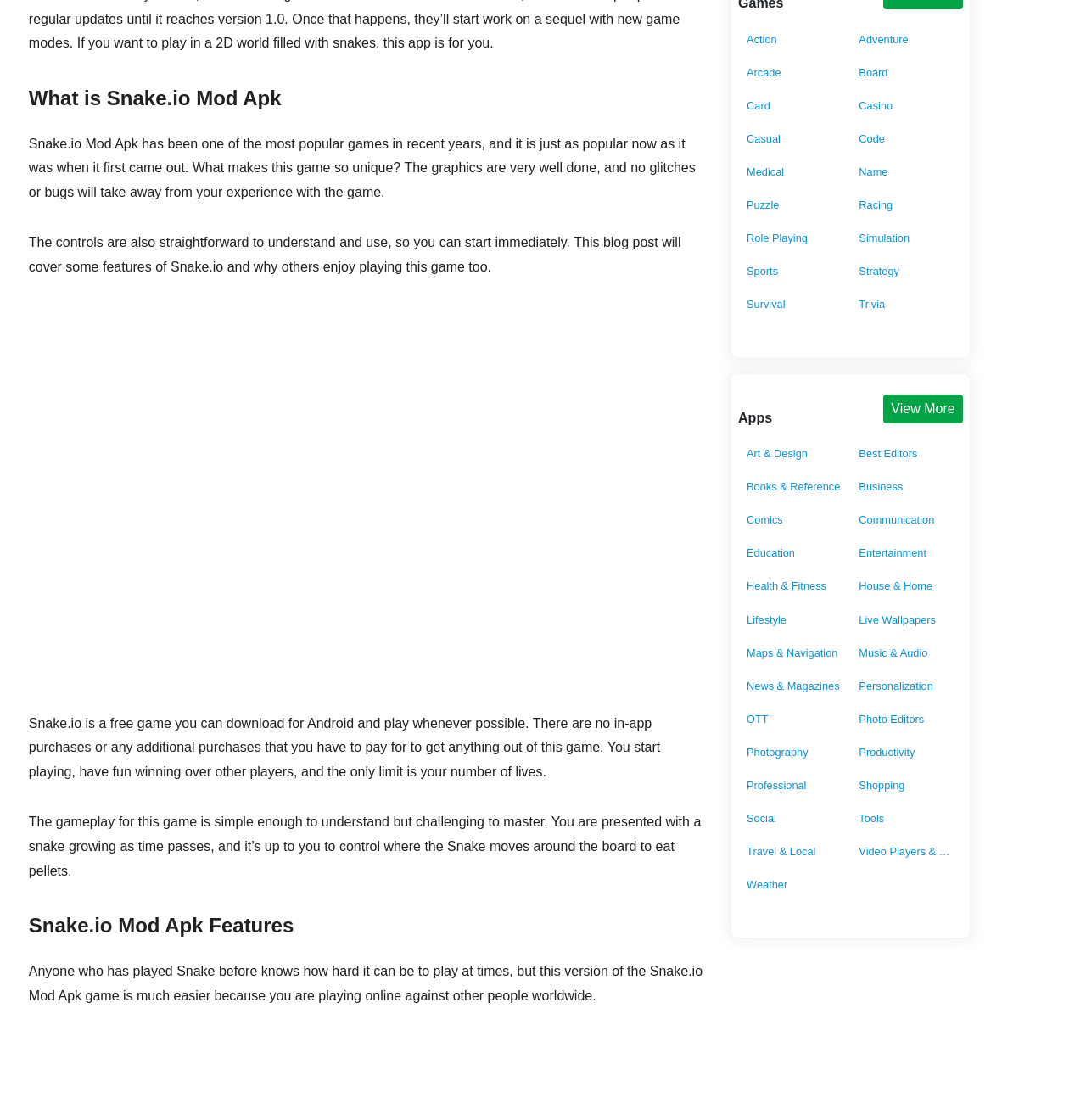Provide the bounding box coordinates of the HTML element described by the text: "View More". The coordinates should be in the format [left, top, right, bottom] with values between 0 and 1.

[0.814, 0.353, 0.886, 0.378]